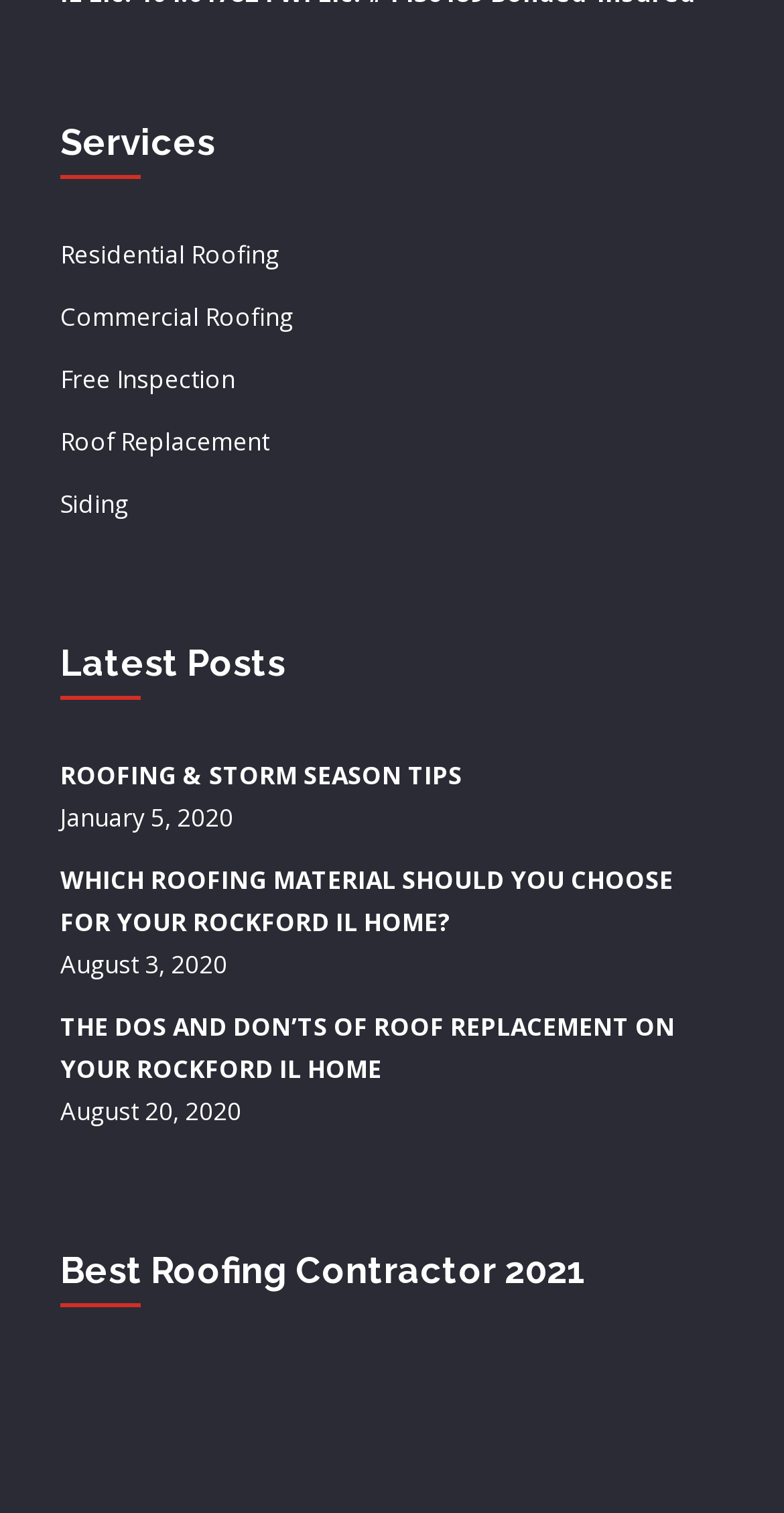Can you show the bounding box coordinates of the region to click on to complete the task described in the instruction: "Check the Best Roofing Contractor 2021"?

[0.077, 0.821, 0.914, 0.857]